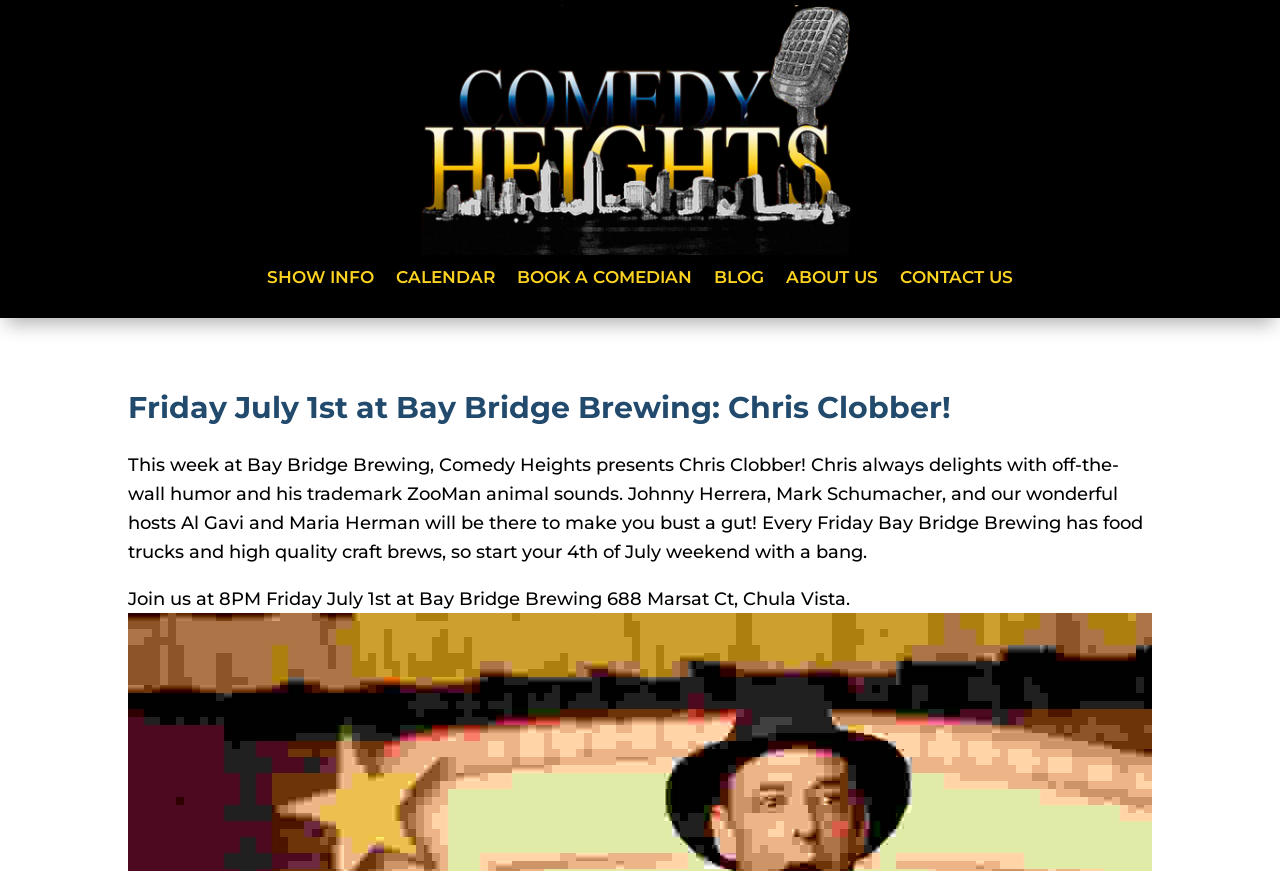Give a complete and precise description of the webpage's appearance.

The webpage appears to be an event page for a comedy show featuring Chris Clobber at Bay Bridge Brewing on Friday, July 1st. At the top of the page, there is a prominent image, likely a logo or a promotional image for the event, which is centered and takes up about a third of the page's width. Below the image, there is a horizontal navigation menu with six links: SHOW INFO, CALENDAR, BOOK A COMEDIAN, BLOG, ABOUT US, and CONTACT US. These links are evenly spaced and aligned horizontally, taking up about half of the page's width.

The main content of the page is divided into three sections. The first section is a heading that reads "Friday July 1st at Bay Bridge Brewing: Chris Clobber!" and is centered at the top of the main content area. The second section is a paragraph that describes the event, including the performers and the venue's amenities. This paragraph is a decent size, taking up about a quarter of the page's height. The third section is a smaller paragraph that provides the event details, including the date, time, and location.

Overall, the webpage has a clean and simple layout, with a clear focus on promoting the comedy event.